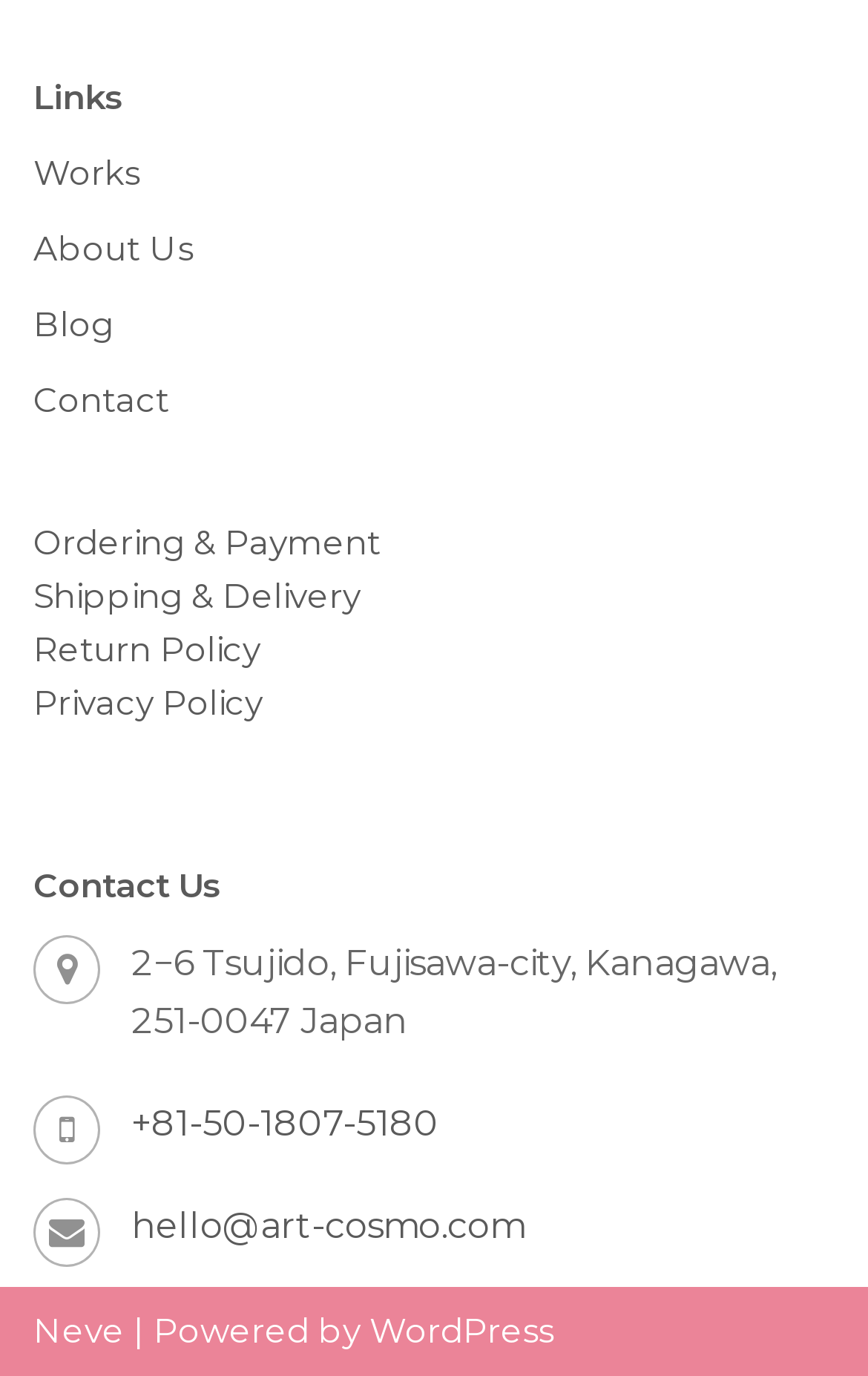Locate the bounding box coordinates of the element you need to click to accomplish the task described by this instruction: "View Contact Us".

[0.038, 0.628, 0.254, 0.659]